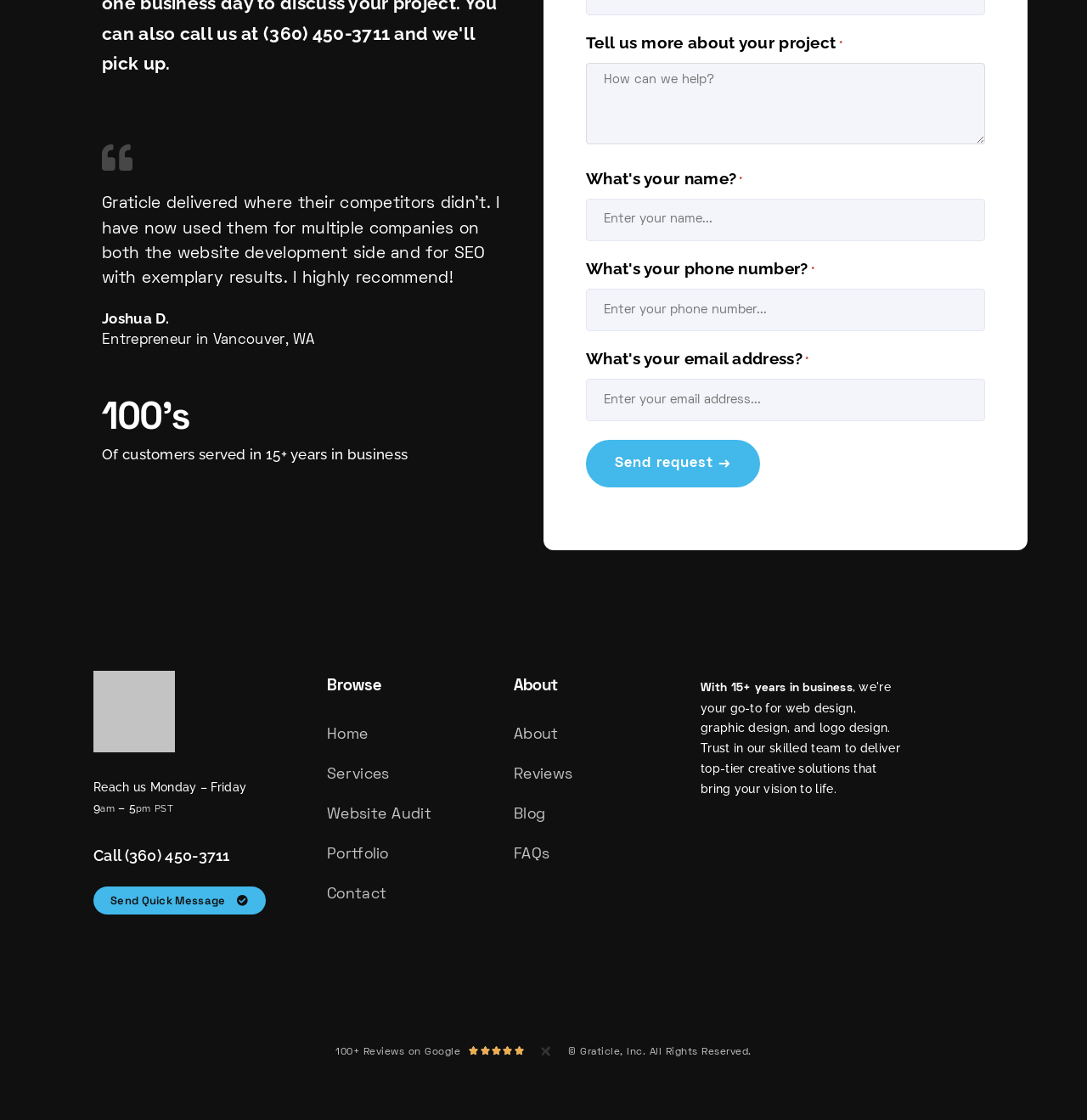Using the image as a reference, answer the following question in as much detail as possible:
What is the entrepreneur's name?

The entrepreneur's name is mentioned at the top of the webpage, in the static text element 'Joshua D.'.